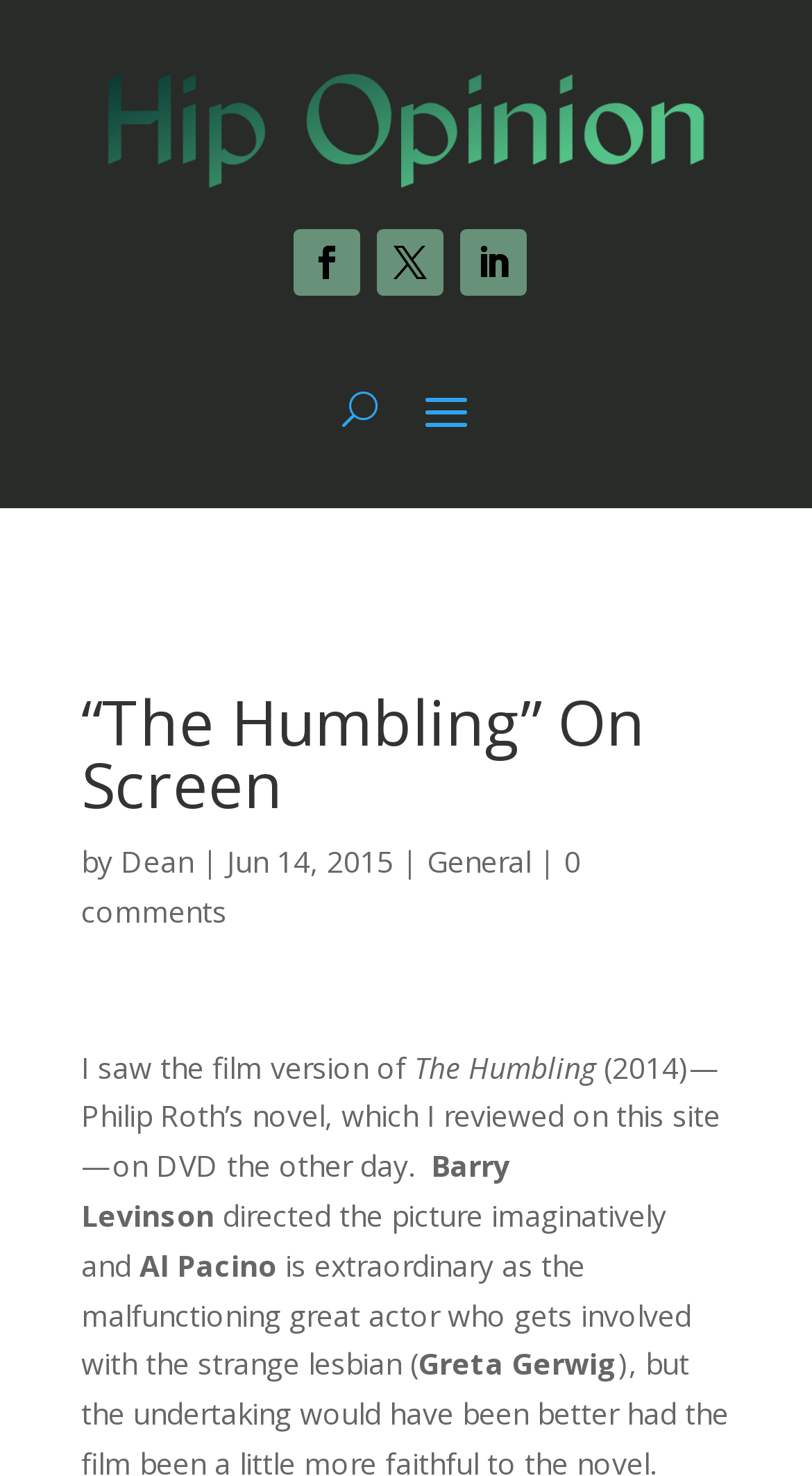Who plays the role of the malfunctioning great actor?
Please give a detailed and elaborate explanation in response to the question.

The actor who plays the role of the malfunctioning great actor can be found by reading the text which mentions 'Al Pacino is extraordinary as the malfunctioning great actor'.